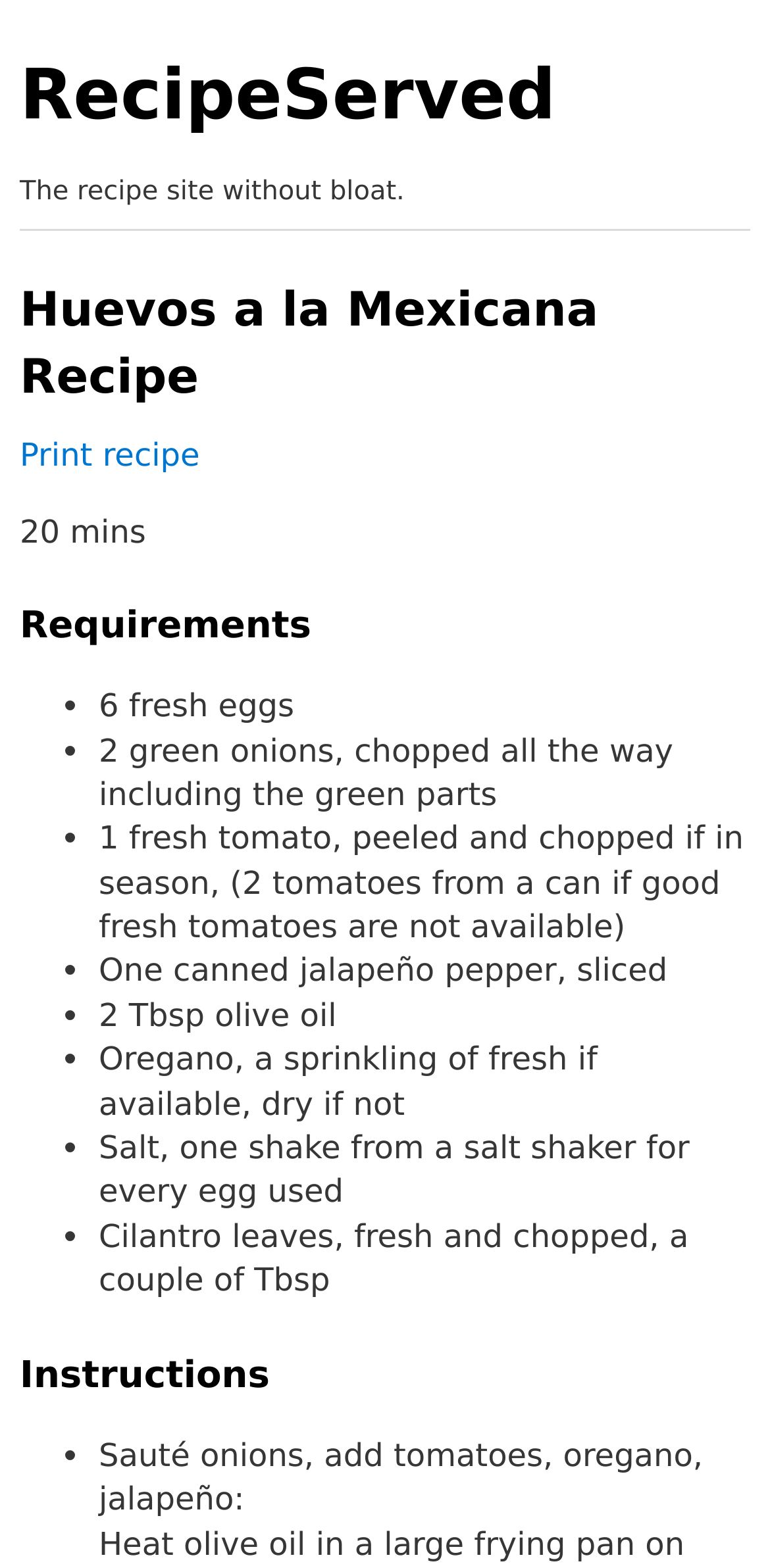What is the first step in the instructions?
Answer the question with a single word or phrase, referring to the image.

Sauté onions